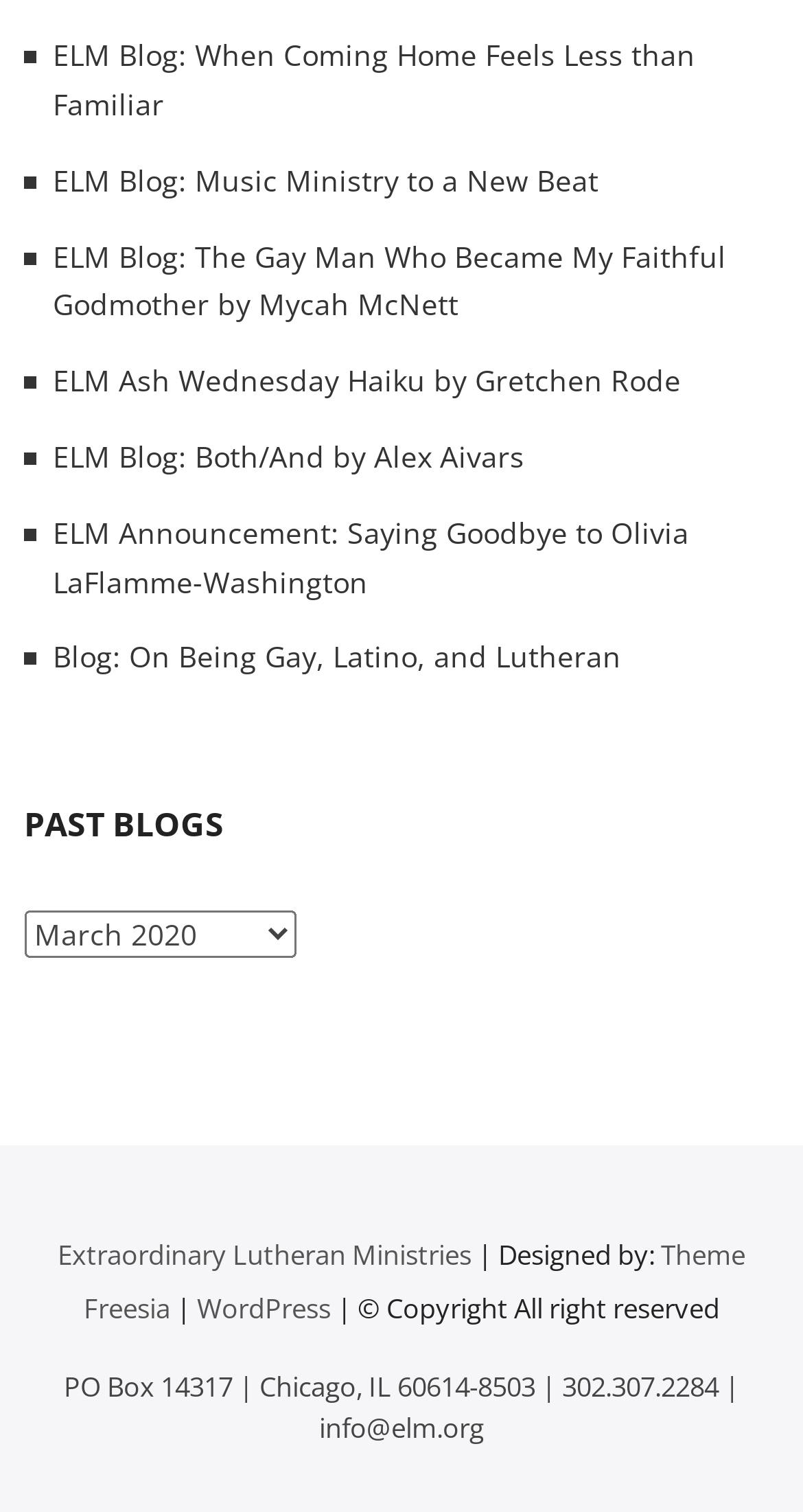What is the theme of the website?
Please provide a comprehensive answer based on the contents of the image.

The theme of the website is Freesia, as indicated by the link at the bottom of the webpage, which suggests that the website is built using a Freesia theme.